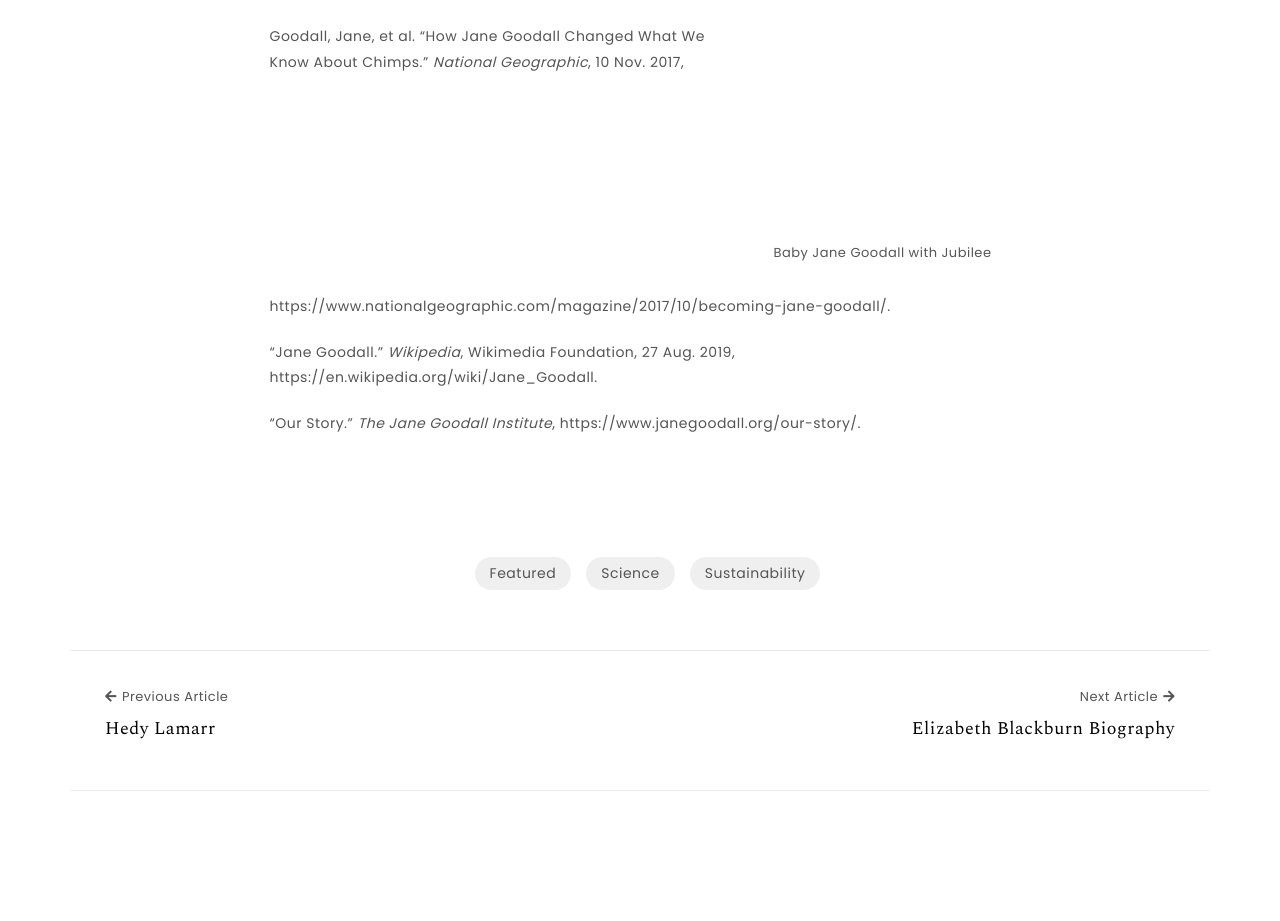Respond with a single word or phrase:
What are the categories of articles available?

Featured, Science, Sustainability